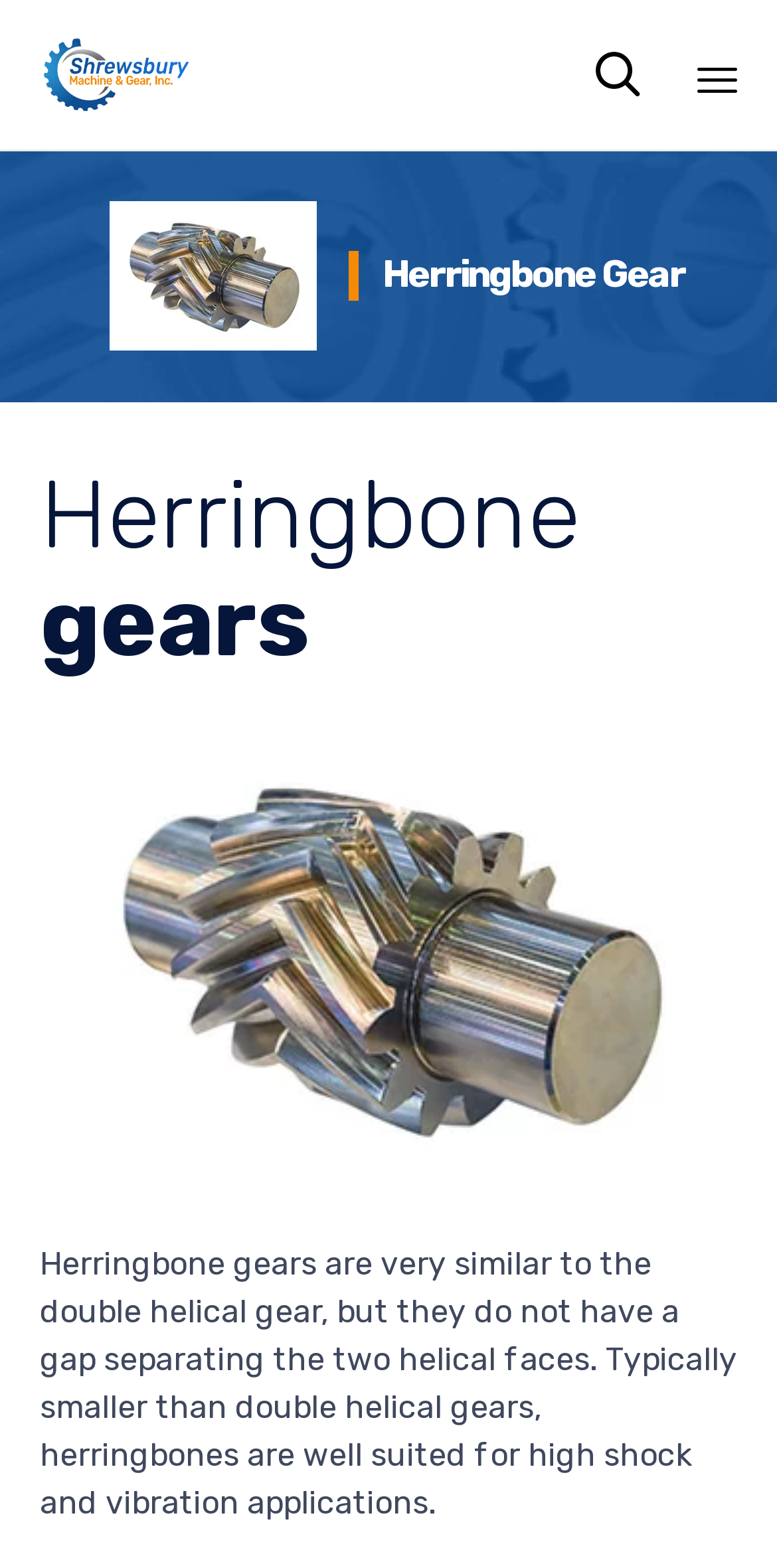Please answer the following question as detailed as possible based on the image: 
What is the purpose of herringbone gears?

According to the text on the webpage, herringbone gears are well suited for high shock and vibration applications, which suggests that this is their primary purpose.